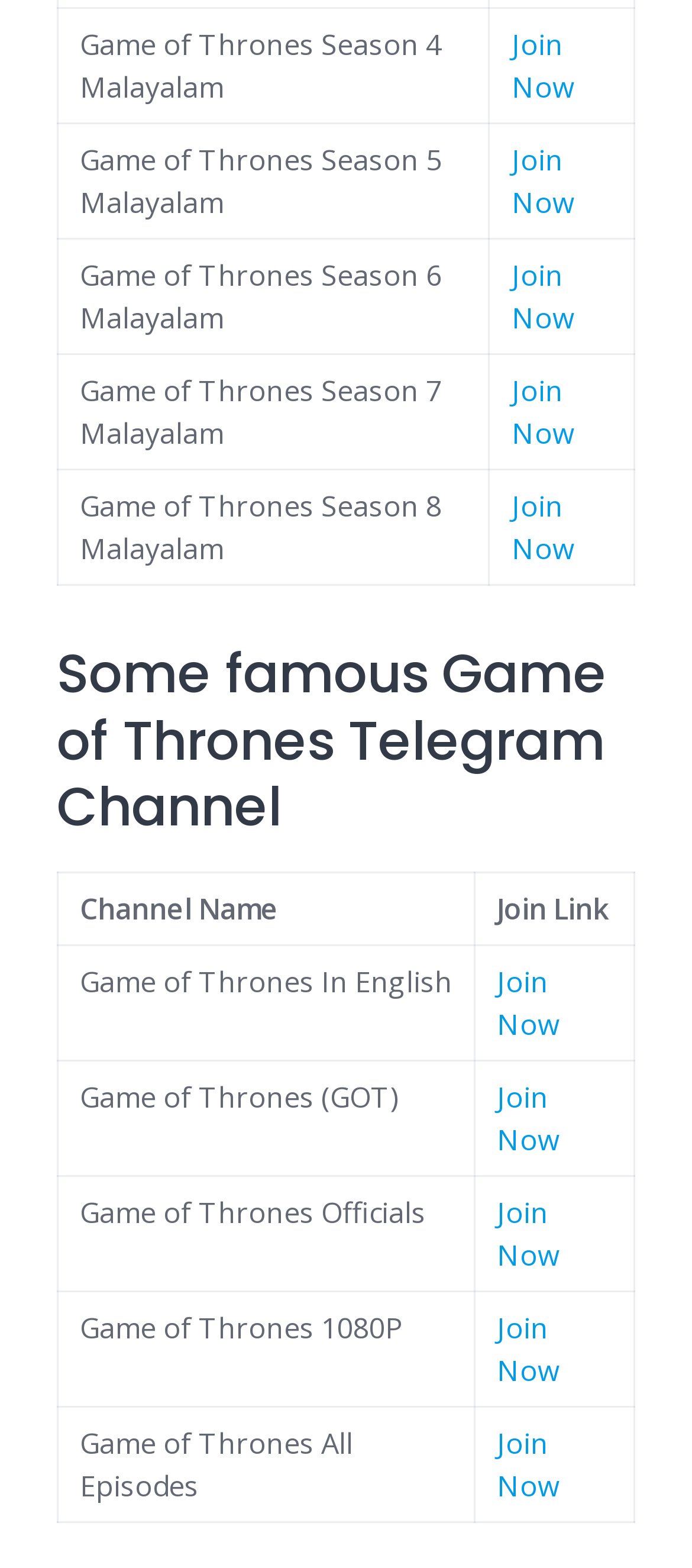Provide a short, one-word or phrase answer to the question below:
What is the action associated with the 'Join Now' links?

Join a Telegram channel